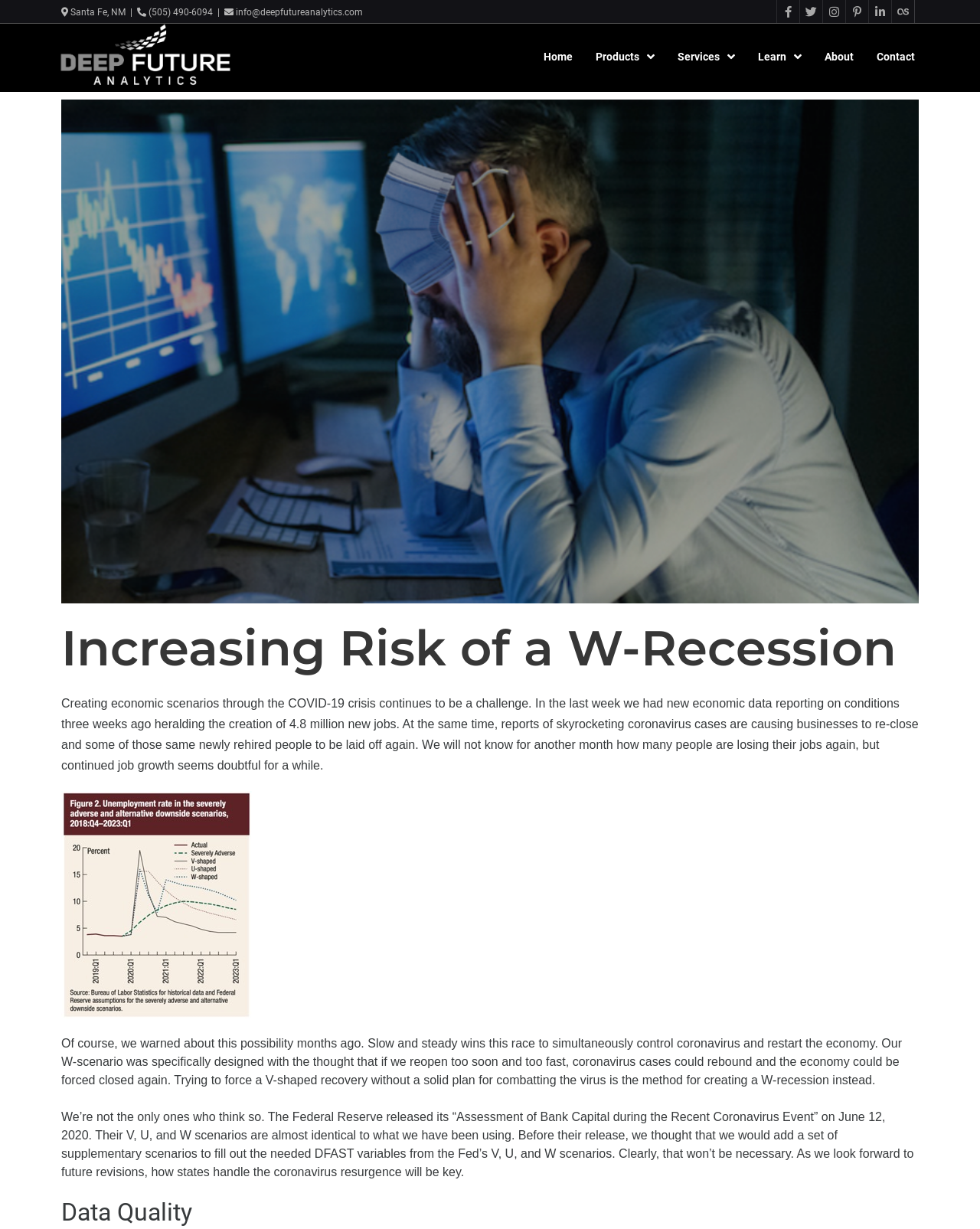Determine the bounding box coordinates of the UI element described by: "Pinterest-p".

[0.862, 0.0, 0.886, 0.019]